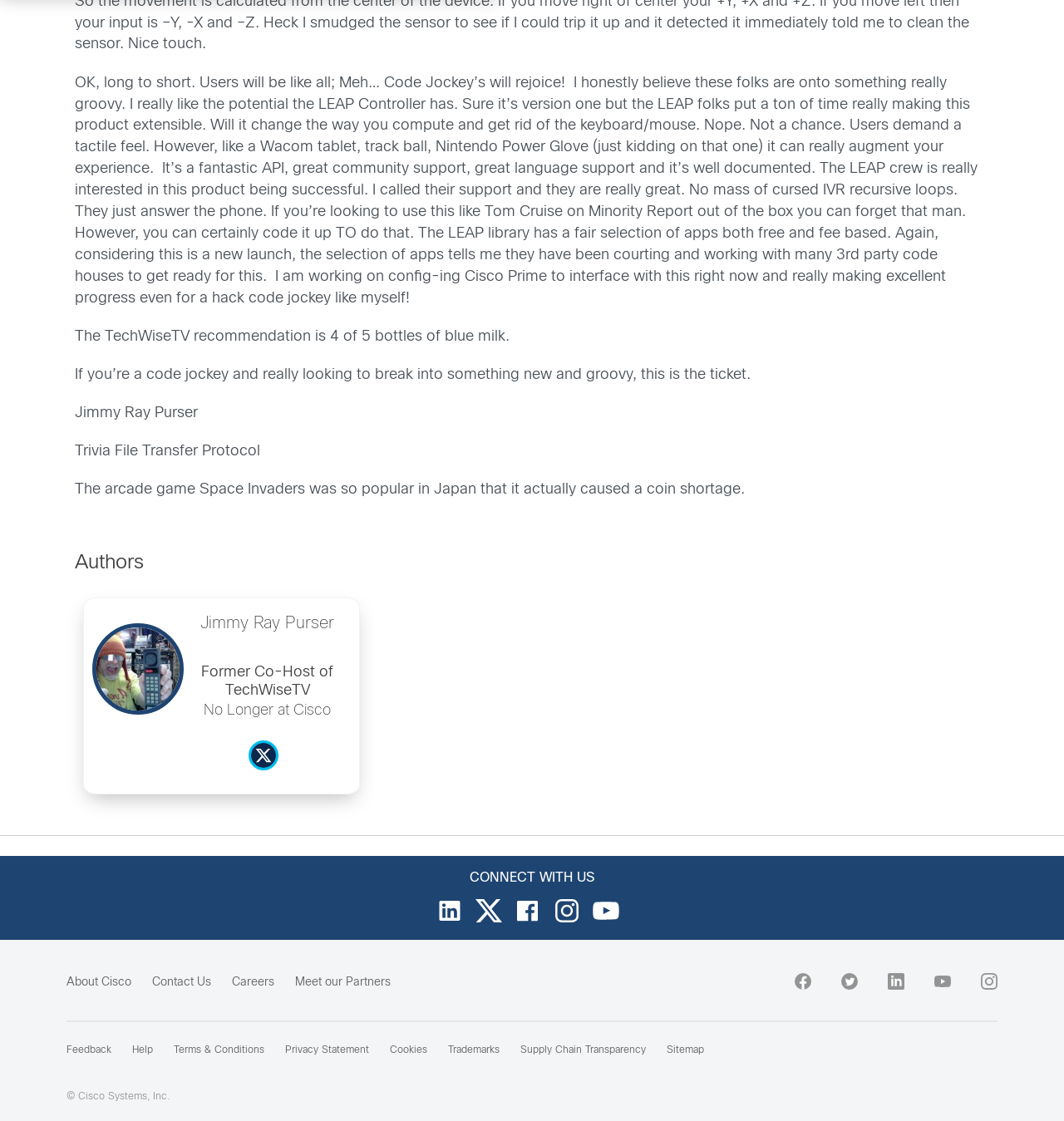What is the topic of discussion in the main text?
Using the image as a reference, answer with just one word or a short phrase.

LEAP Controller